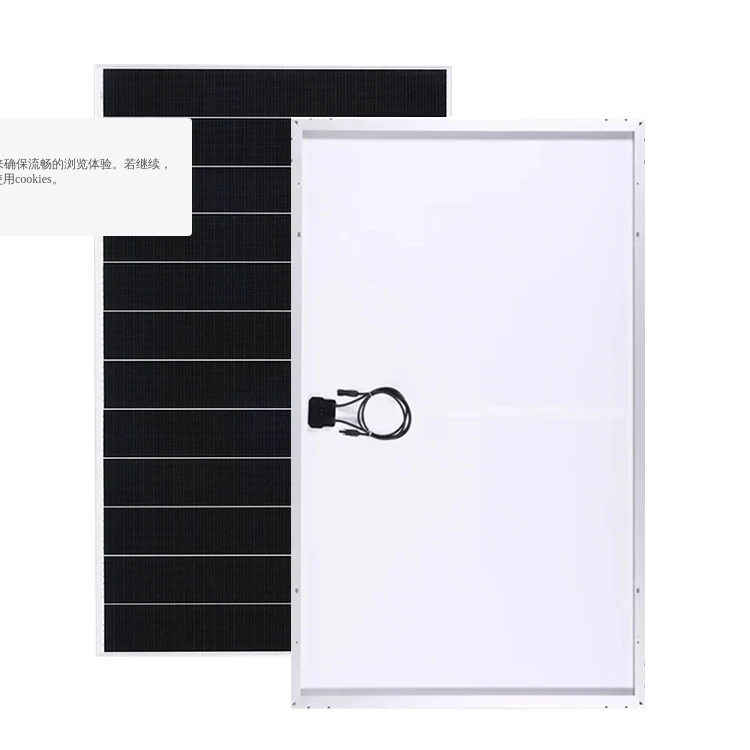Provide a comprehensive description of the image.

The image showcases a modern solar panel featuring a sleek design, prominently displayed against a clean background. The panel is composed of an array of efficient photovoltaic cells encased in a robust aluminum frame, which is highlighted for its superior performance in outdoor environments. The junction box, strategically positioned on the panel, plays a crucial role in managing the system’s electrical output, ensuring optimal energy flow even in shaded conditions. This design fortifies the panel against potential hot spots, enhancing its longevity. The double-sided fluorinated backsheet, which serves as protective layering, is specified to provide over 25 years of reliable service under diverse weather conditions. A portion of the image is partially obscured by a text box detailing cookie usage and consent, introducing the viewer to the importance of a smooth browsing experience on the associated website.